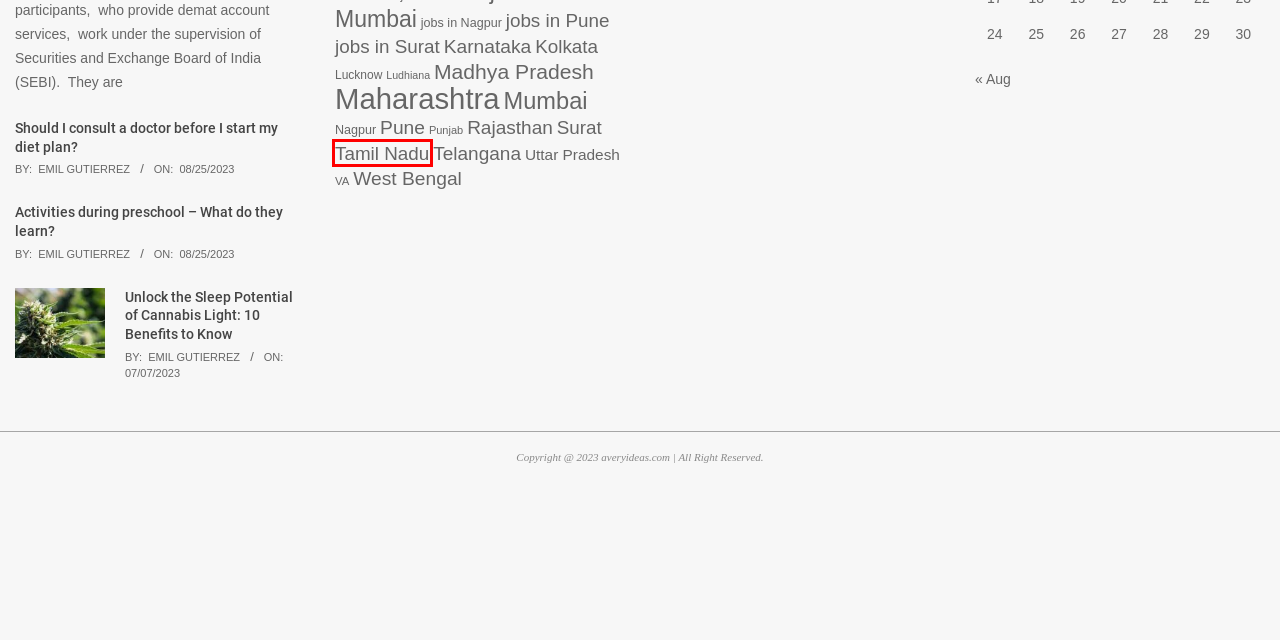Please examine the screenshot provided, which contains a red bounding box around a UI element. Select the webpage description that most accurately describes the new page displayed after clicking the highlighted element. Here are the candidates:
A. jobs in Nagpur – Avery Ideas
B. Maharashtra – Avery Ideas
C. Tamil Nadu – Avery Ideas
D. Surat – Avery Ideas
E. Pune – Avery Ideas
F. West Bengal – Avery Ideas
G. Mumbai – Avery Ideas
H. Madhya Pradesh – Avery Ideas

C